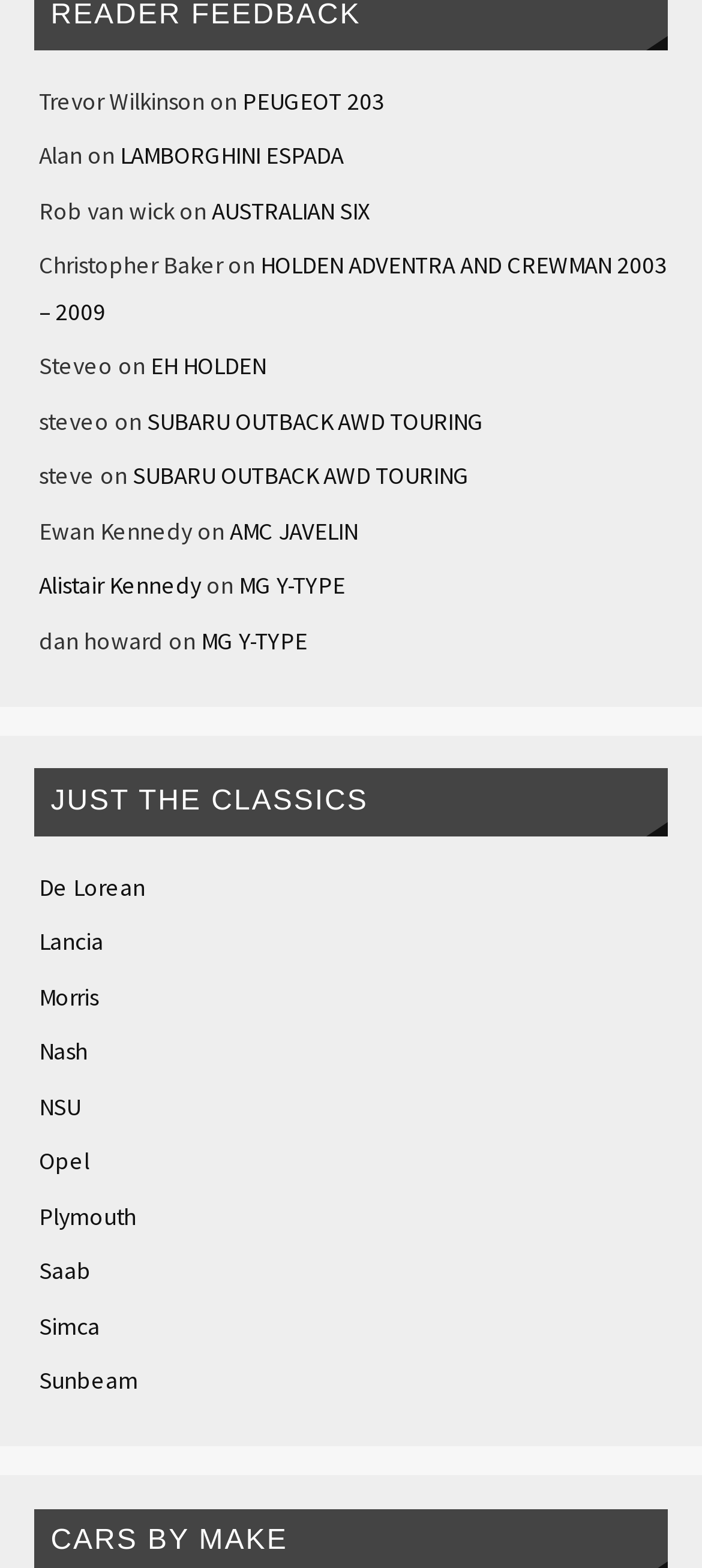Reply to the question with a brief word or phrase: What is the car brand mentioned after 'Ewan Kennedy'?

AMC JAVELIN